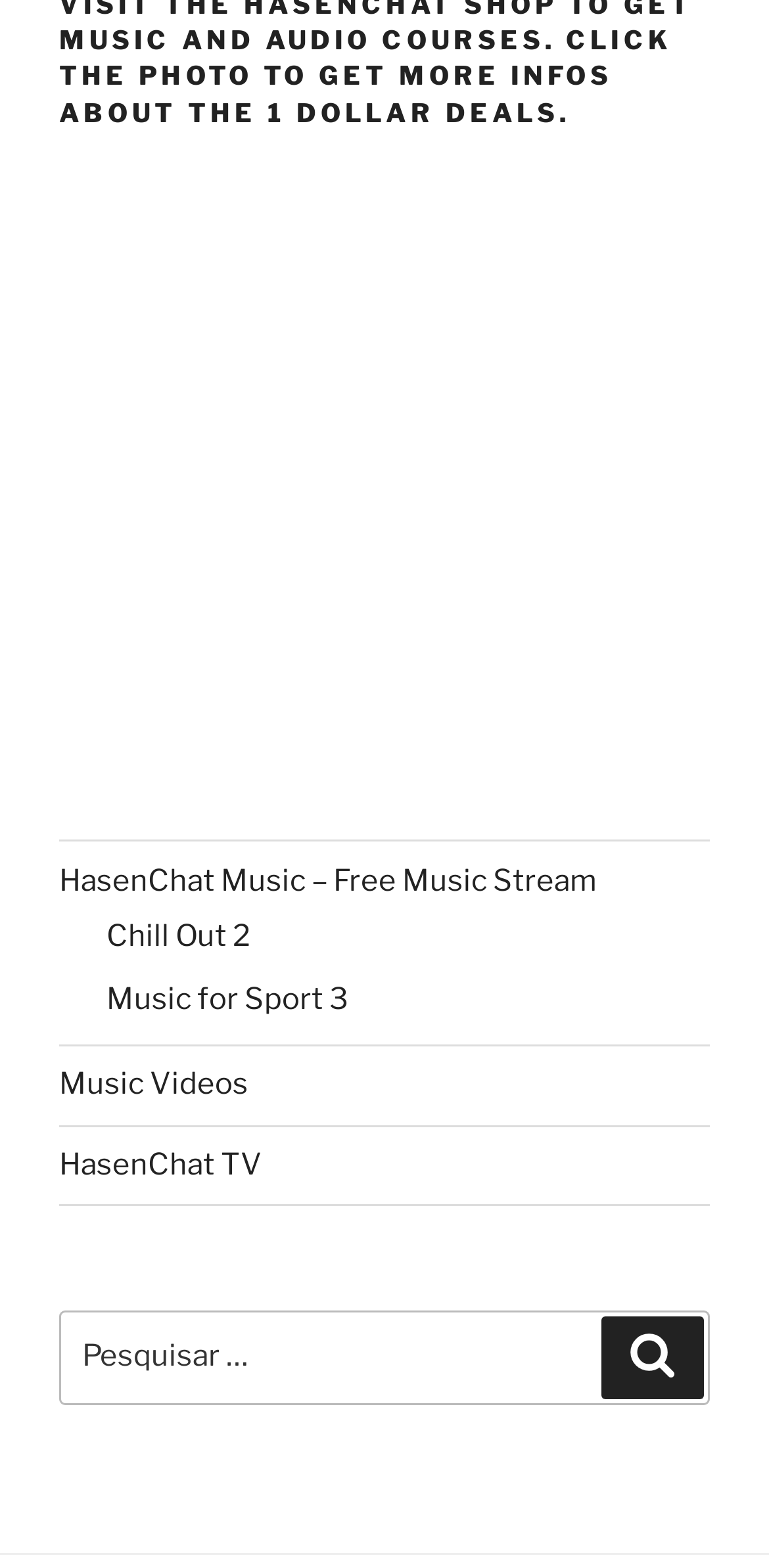Specify the bounding box coordinates of the area to click in order to follow the given instruction: "Click on Music Videos."

[0.077, 0.68, 0.323, 0.703]